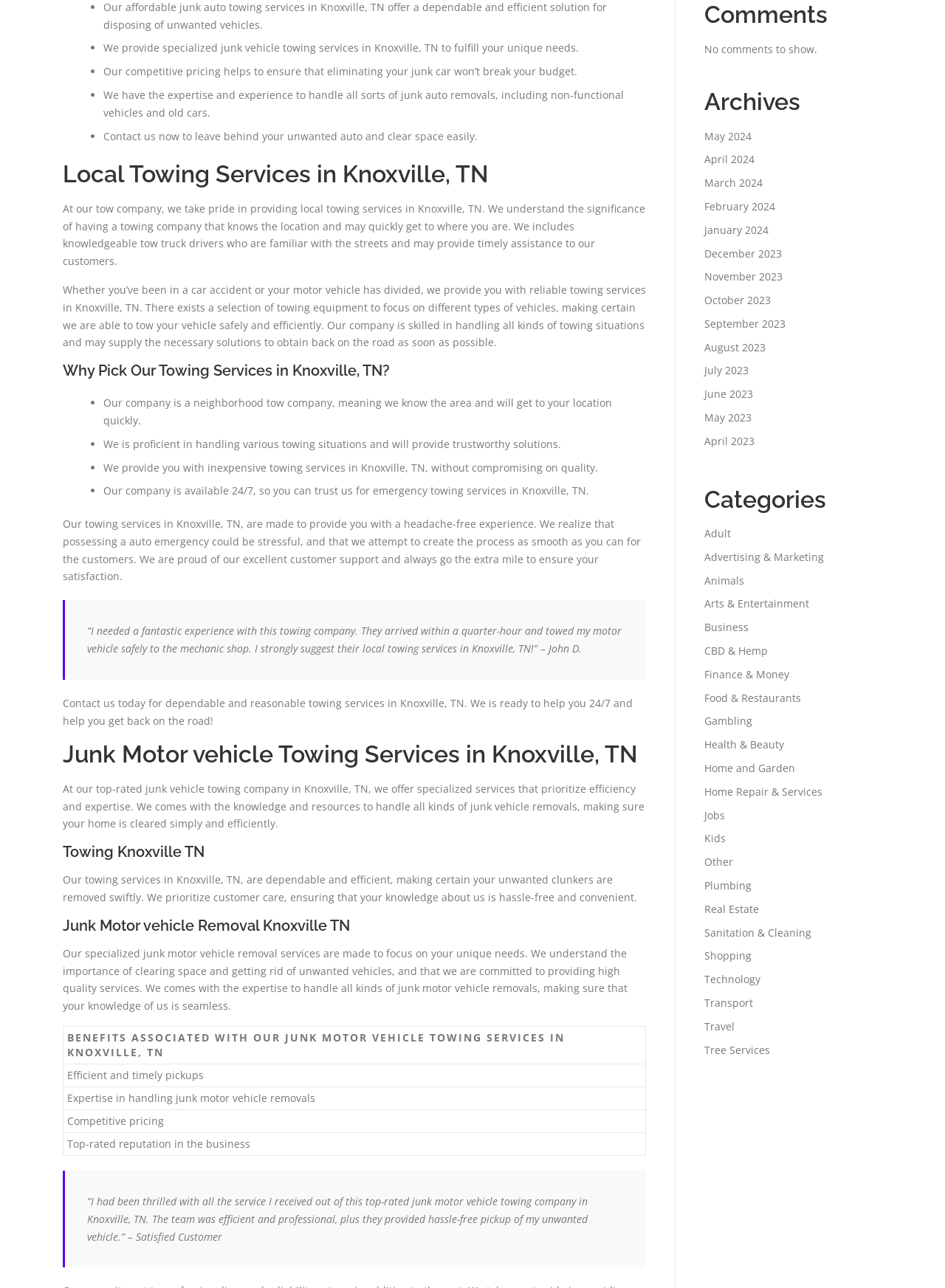Identify the bounding box for the described UI element: "Advertising & Marketing".

[0.745, 0.427, 0.872, 0.438]